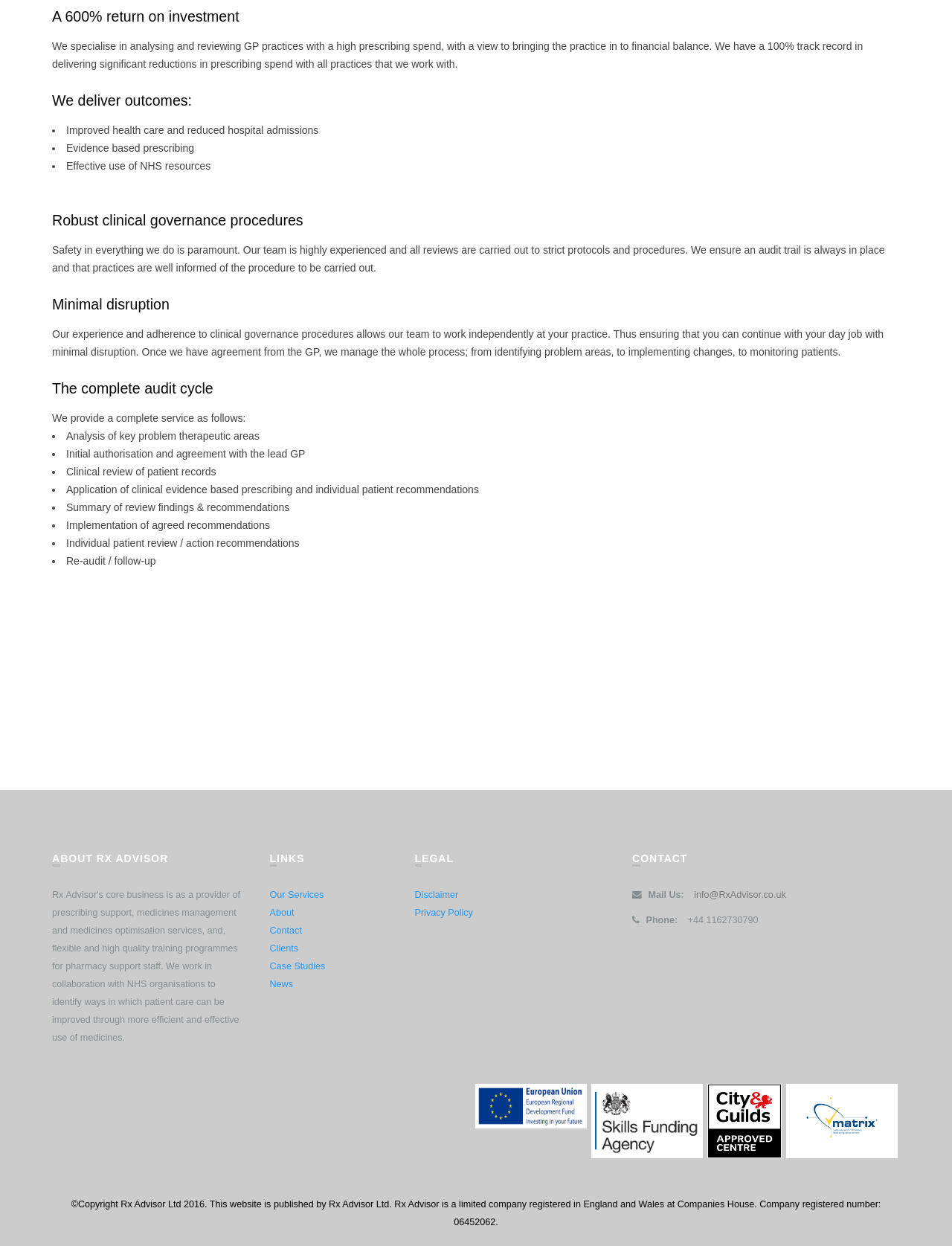Extract the bounding box coordinates for the HTML element that matches this description: "Our Services". The coordinates should be four float numbers between 0 and 1, i.e., [left, top, right, bottom].

[0.283, 0.714, 0.34, 0.722]